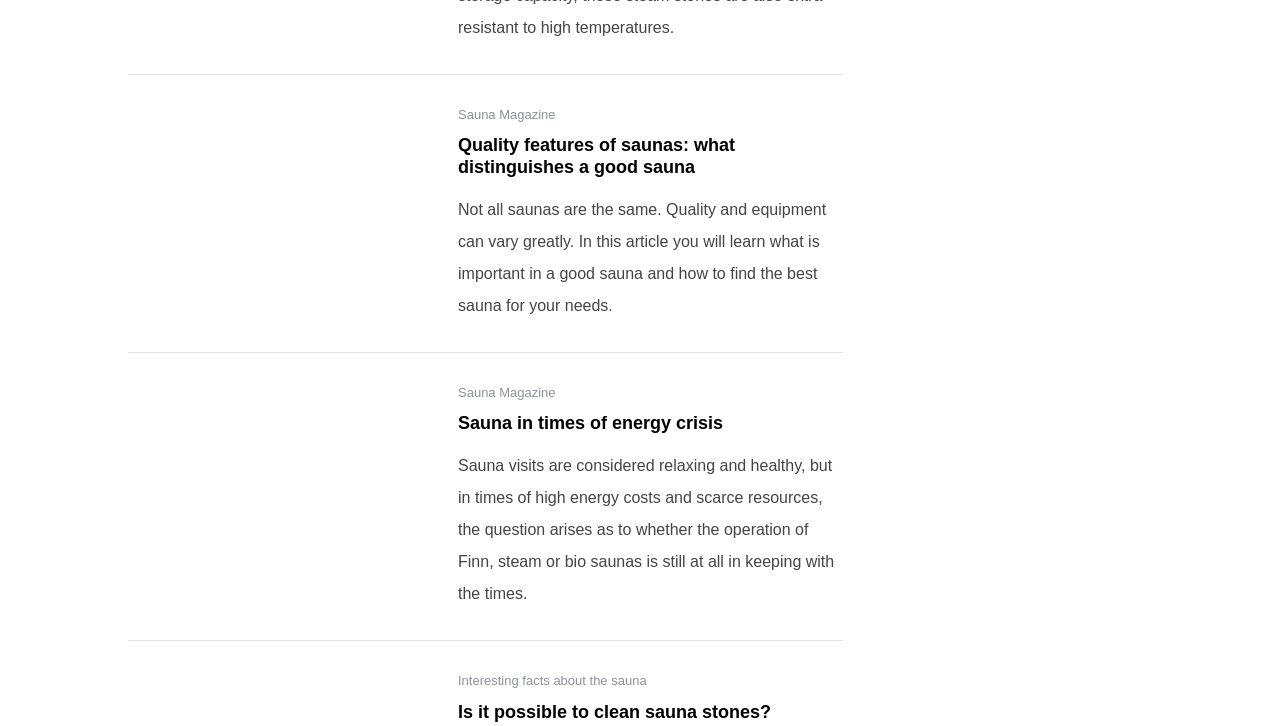Please provide a brief answer to the following inquiry using a single word or phrase:
What is the main topic of the first article?

Sauna types